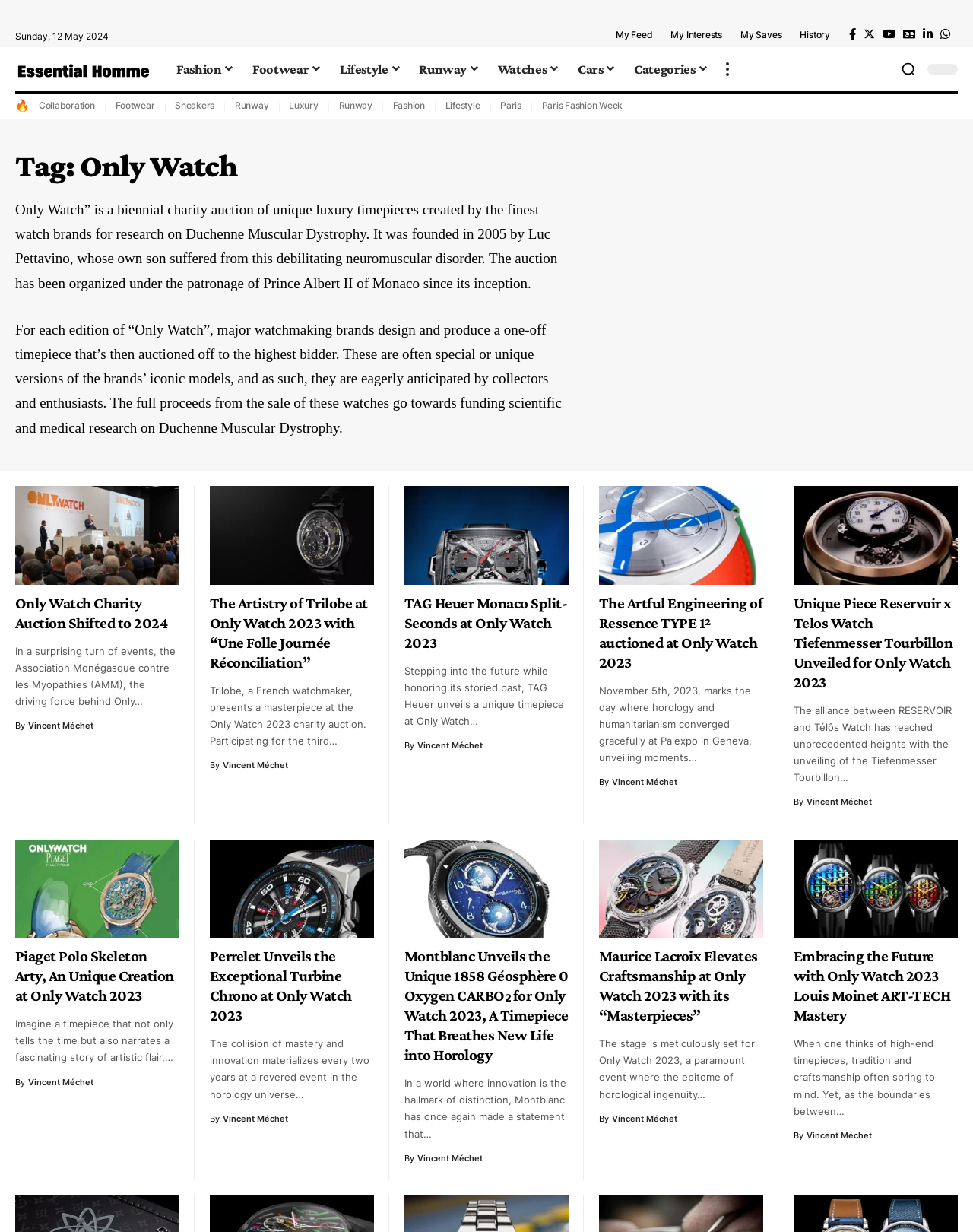What is the topic of the webpage?
Could you please answer the question thoroughly and with as much detail as possible?

The webpage has a heading 'Tag: Only Watch' and multiple articles related to Only Watch, a biennial charity auction of unique luxury timepieces, indicating that the topic of the webpage is Only Watch.